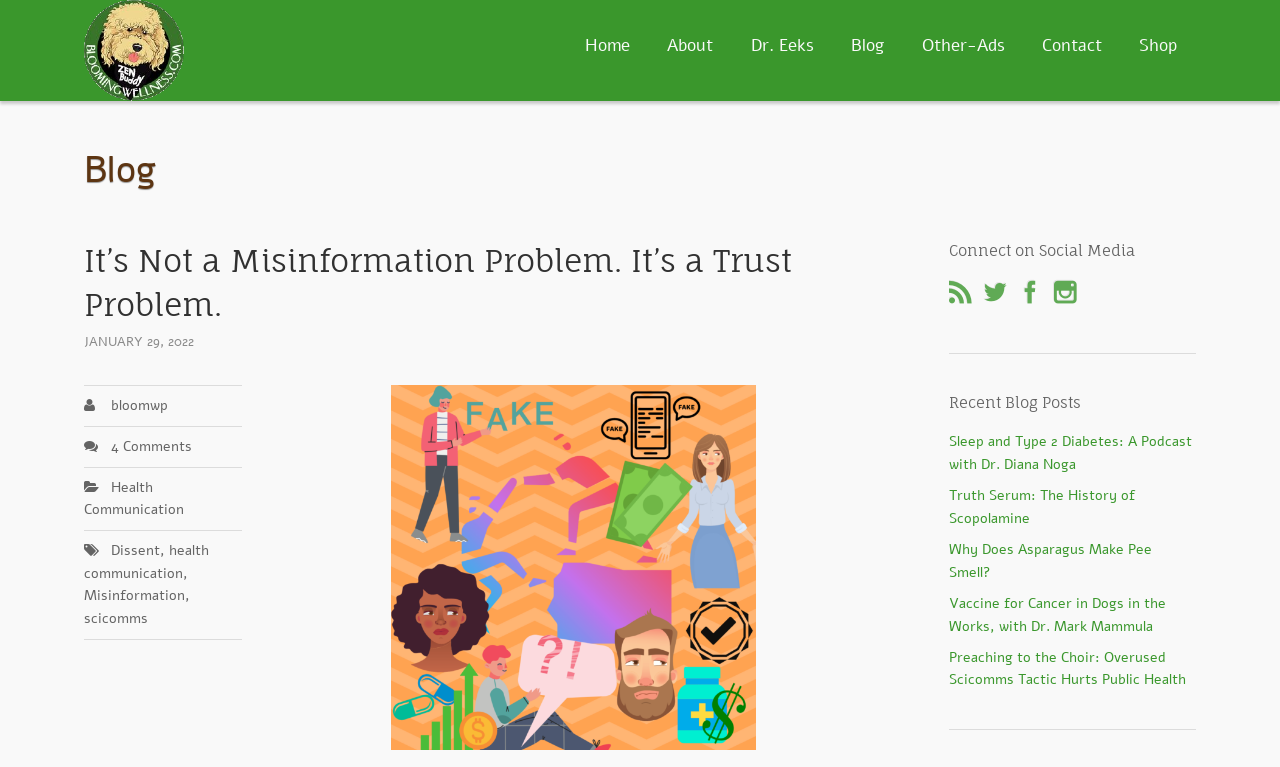What is the category of the blog post 'Sleep and Type 2 Diabetes: A Podcast with Dr. Diana Noga'?
Please provide a comprehensive and detailed answer to the question.

I found the blog post 'Sleep and Type 2 Diabetes: A Podcast with Dr. Diana Noga' in the 'Recent Blog Posts' section and noticed that it is categorized under 'Health Communication'.